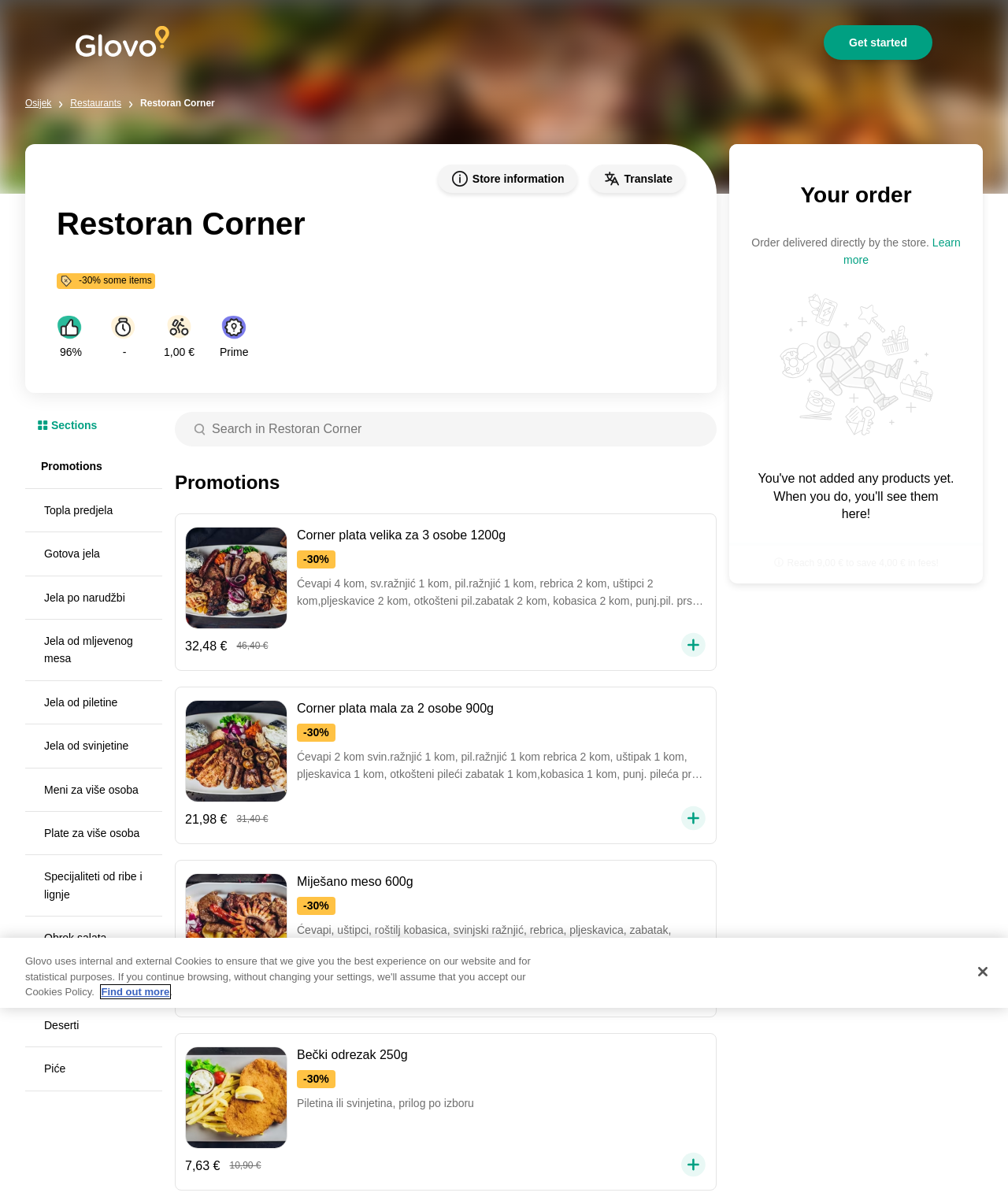Please identify the bounding box coordinates of the clickable area that will allow you to execute the instruction: "Click on the 'Get started' button".

[0.817, 0.021, 0.925, 0.05]